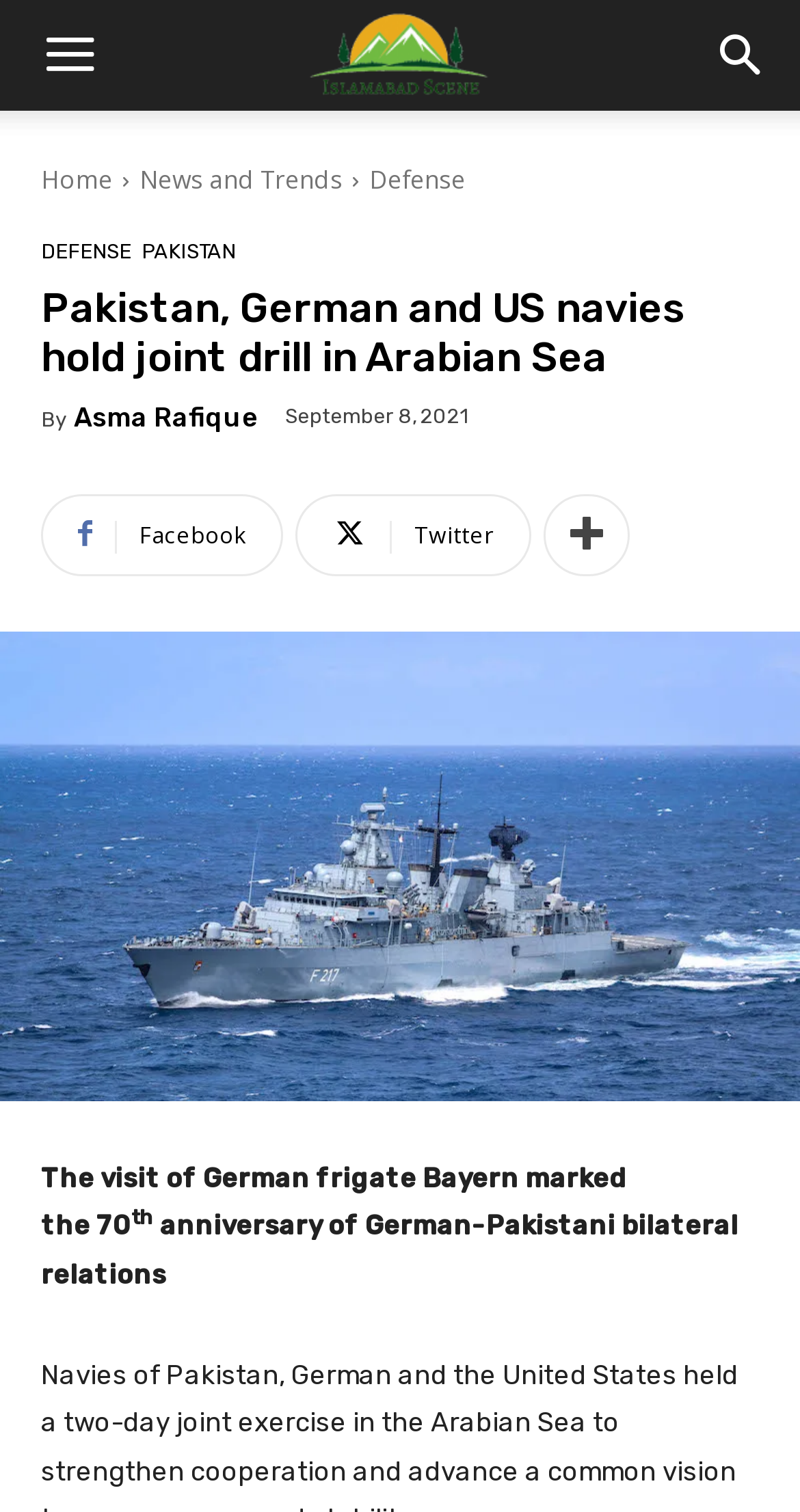When was the news article published?
Use the screenshot to answer the question with a single word or phrase.

September 8, 2021